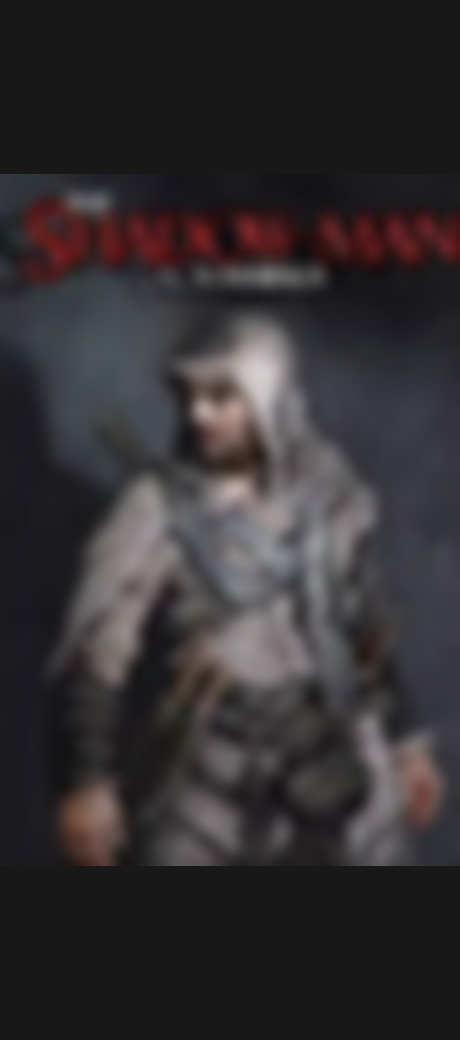Respond to the question below with a single word or phrase: What is the character in the image wearing?

Light-colored outfit